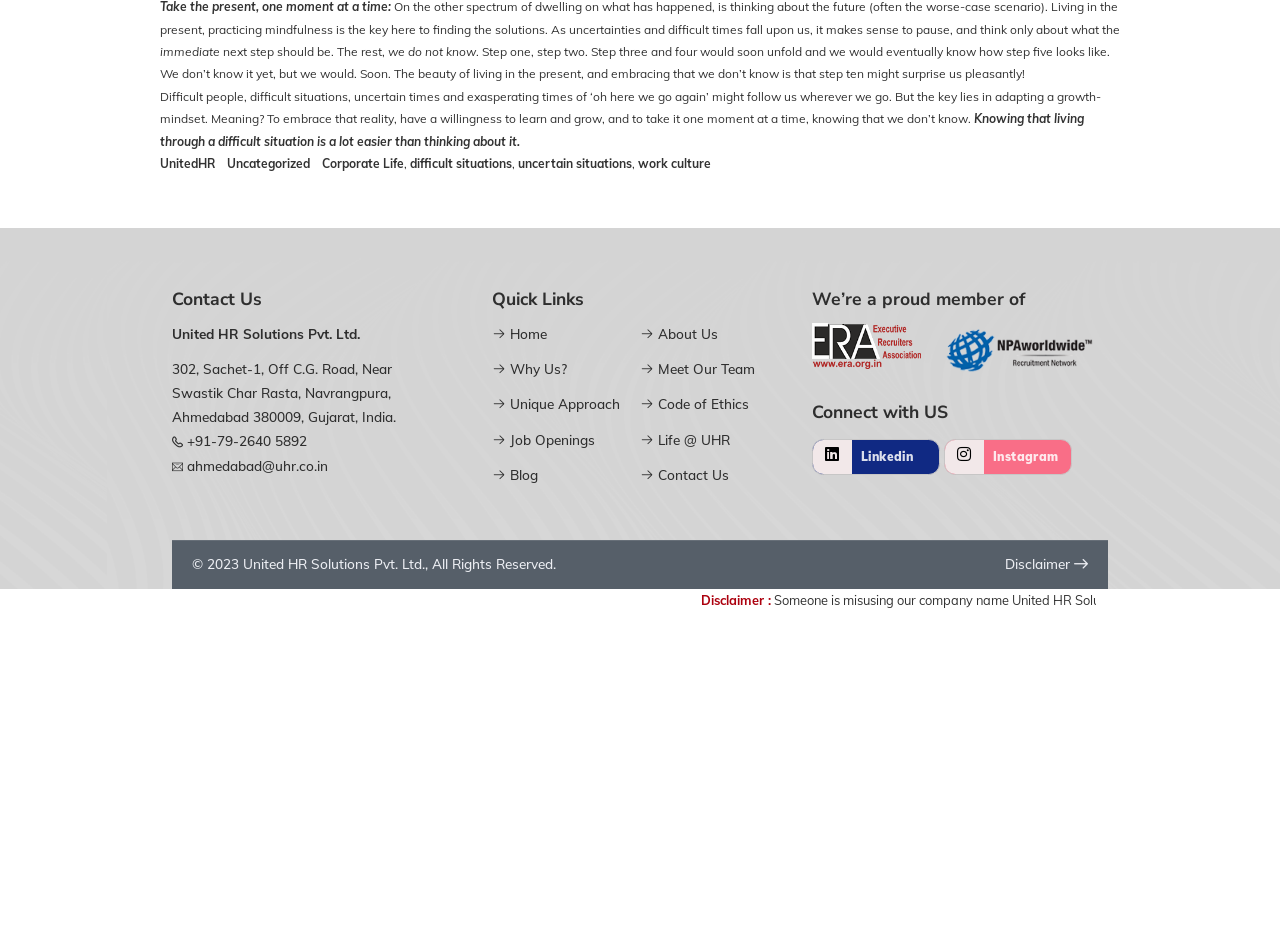Please find the bounding box coordinates of the element's region to be clicked to carry out this instruction: "view Linkedin profile".

[0.793, 0.921, 0.918, 0.968]